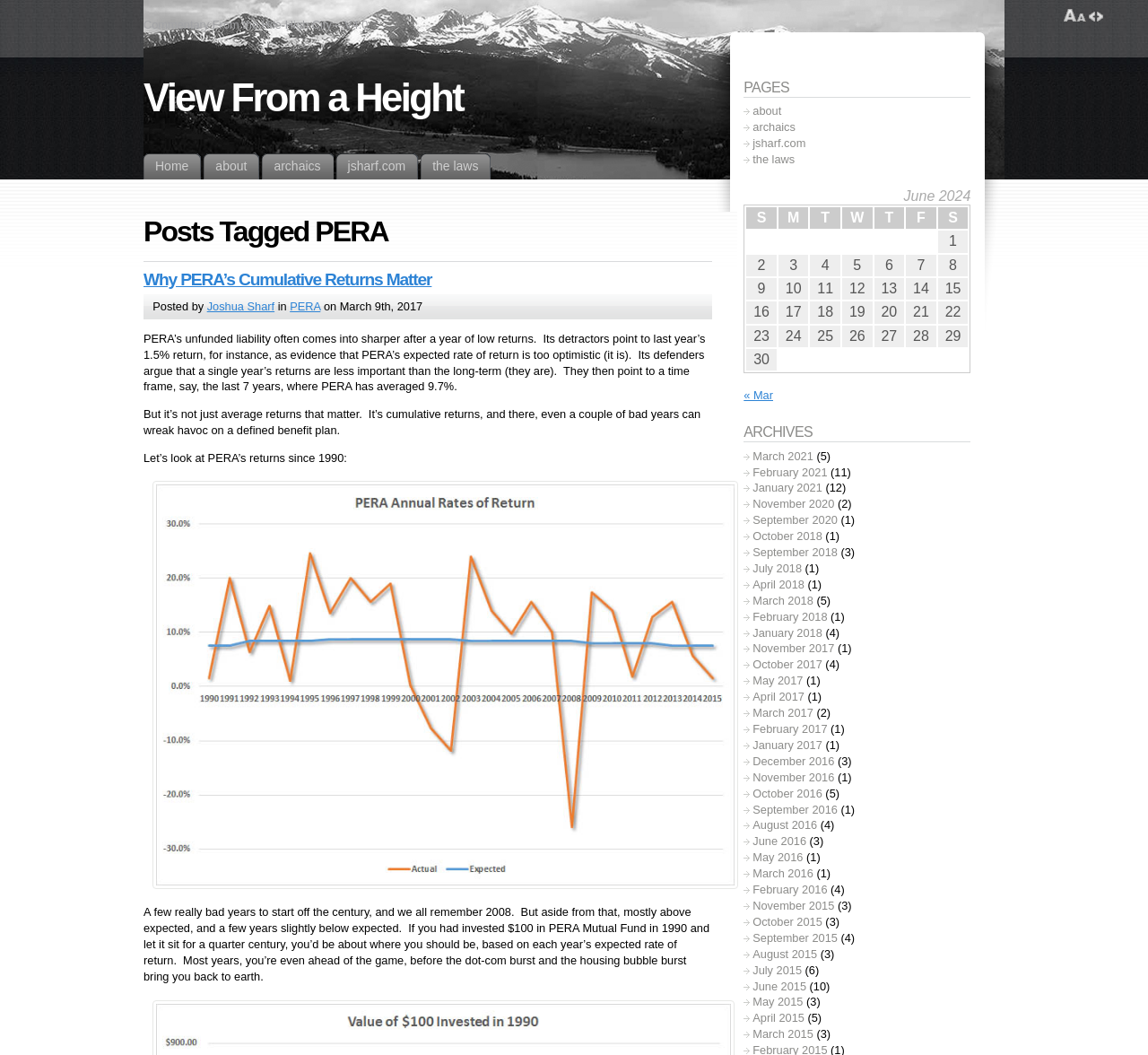Please identify the bounding box coordinates of the element on the webpage that should be clicked to follow this instruction: "Click on 'Home'". The bounding box coordinates should be given as four float numbers between 0 and 1, formatted as [left, top, right, bottom].

[0.125, 0.145, 0.175, 0.17]